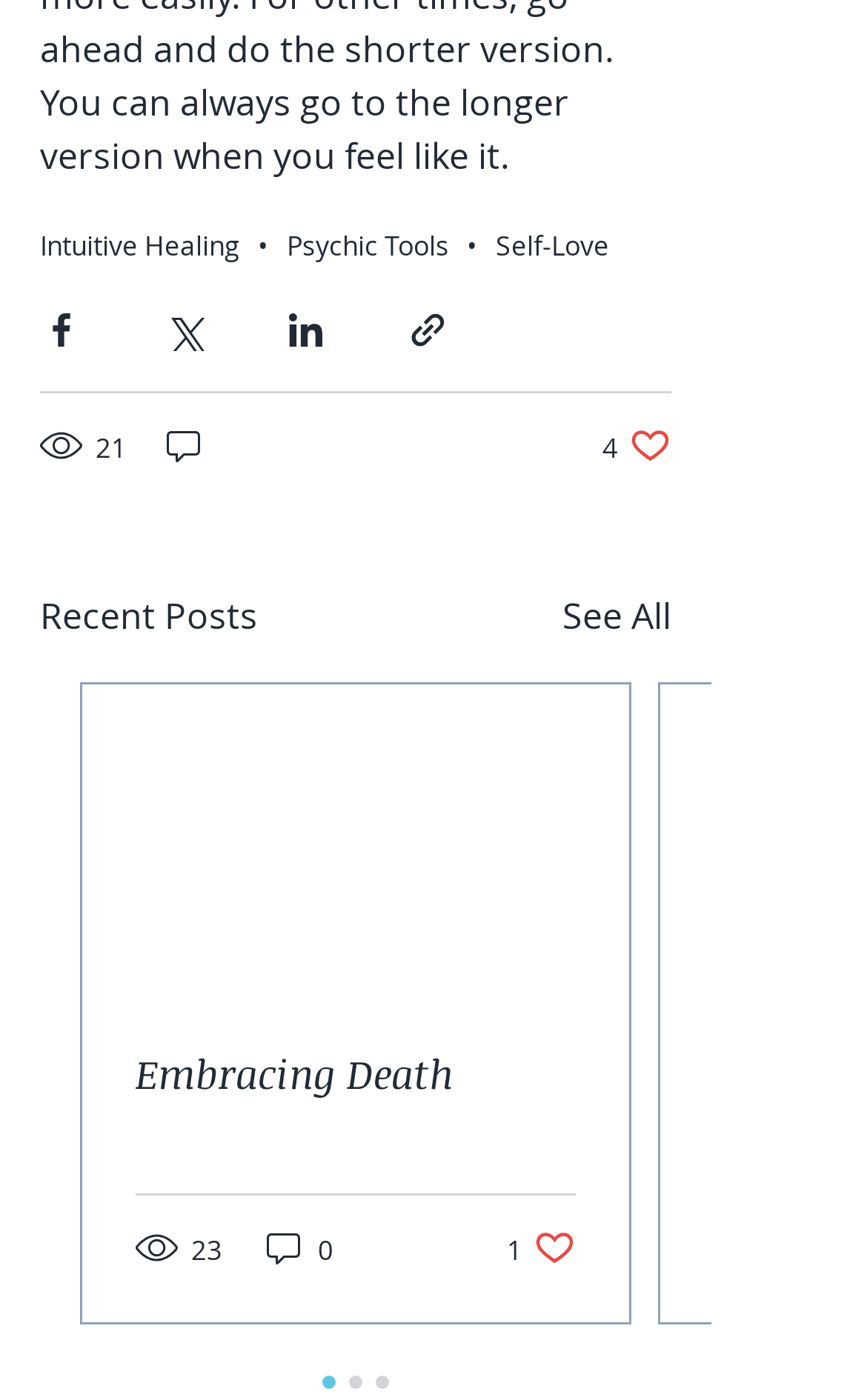Based on the element description parent_node: 21, identify the bounding box coordinates for the UI element. The coordinates should be in the format (top-left x, top-left y, bottom-right x, bottom-right y) and within the 0 to 1 range.

[0.187, 0.303, 0.241, 0.334]